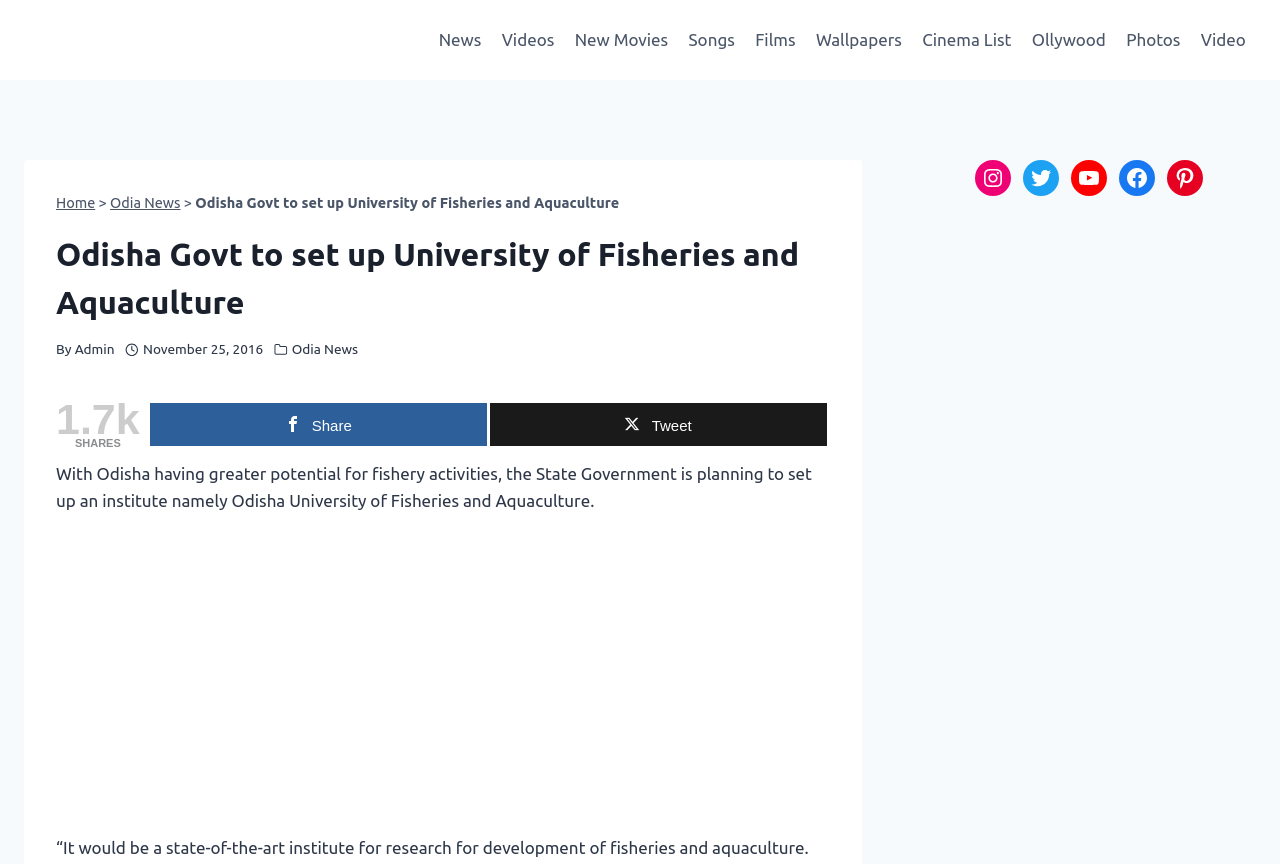Give a detailed account of the webpage, highlighting key information.

The webpage is about the Odisha government's plan to set up an institute for research and development of fisheries in the state. At the top left corner, there is a logo and a link to "Incredible Orissa". Below this, there is a primary navigation menu with links to various categories such as "News", "Videos", "New Movies", and more.

On the left side, there is a header section with links to "Home", "Odia News", and a title "Odisha Govt to set up University of Fisheries and Aquaculture". Below this, there is a section with the author's name "Admin" and a timestamp "November 25, 2016". There are also icons for hours, categories, and shares.

The main content of the webpage is a news article about the Odisha government's plan to set up an institute for fisheries research and development. The article is divided into paragraphs and has a share button with a count of 1.7k shares.

At the bottom of the page, there are links to social media platforms such as Instagram, Twitter, YouTube, Facebook, and Pinterest. There is also an advertisement iframe at the bottom of the page.